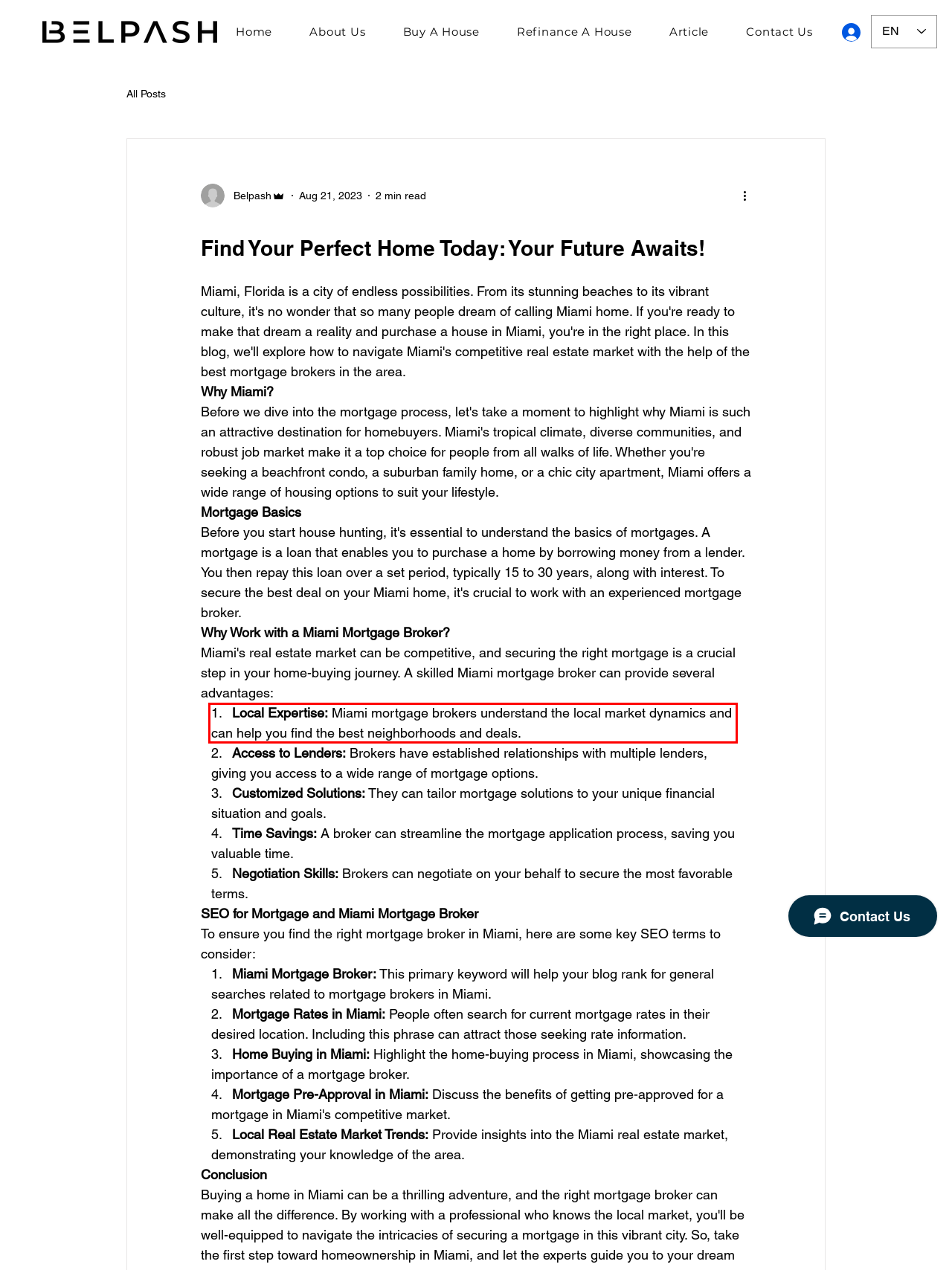Extract and provide the text found inside the red rectangle in the screenshot of the webpage.

Local Expertise: Miami mortgage brokers understand the local market dynamics and can help you find the best neighborhoods and deals.